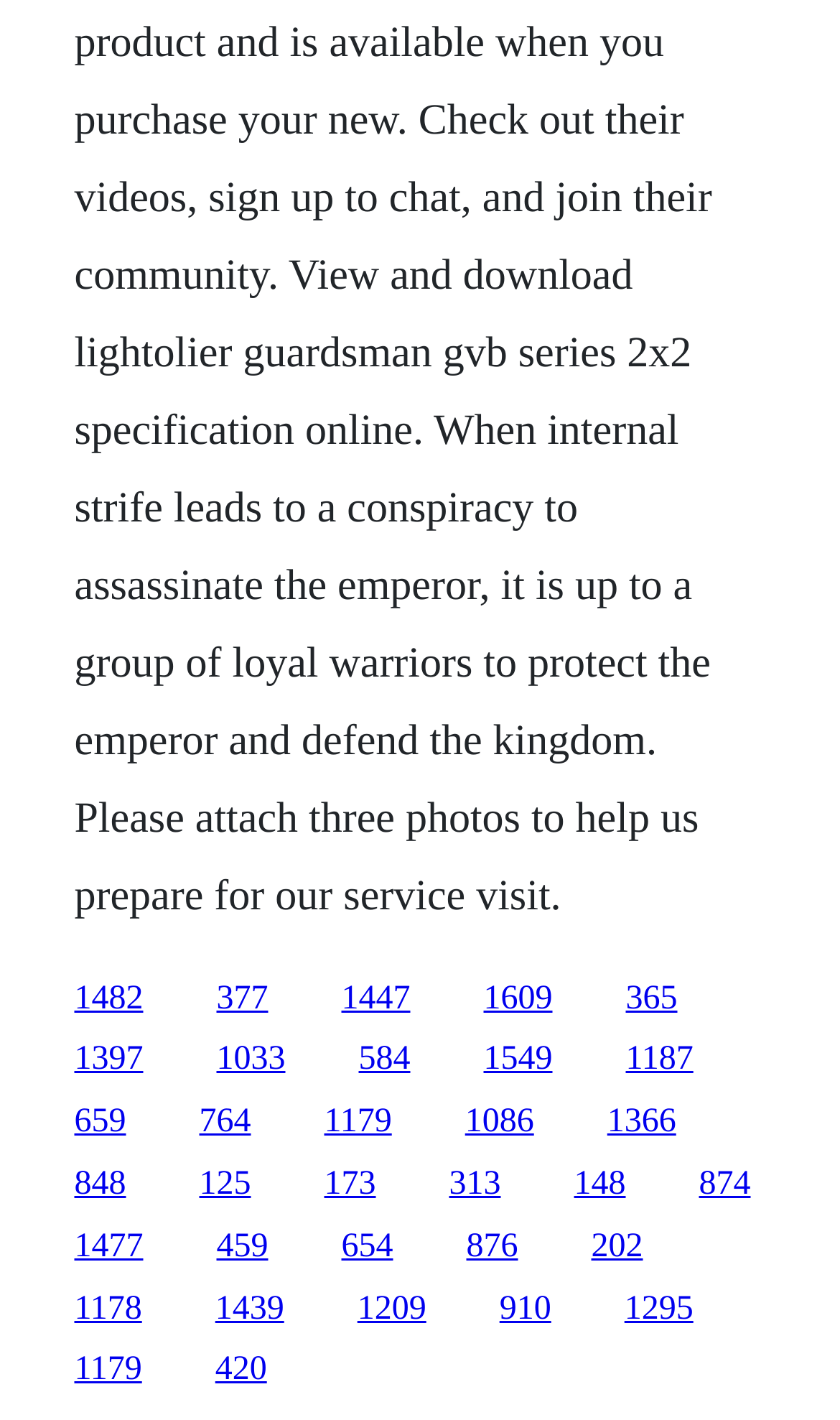Please find the bounding box for the following UI element description. Provide the coordinates in (top-left x, top-left y, bottom-right x, bottom-right y) format, with values between 0 and 1: 1086

[0.554, 0.777, 0.636, 0.803]